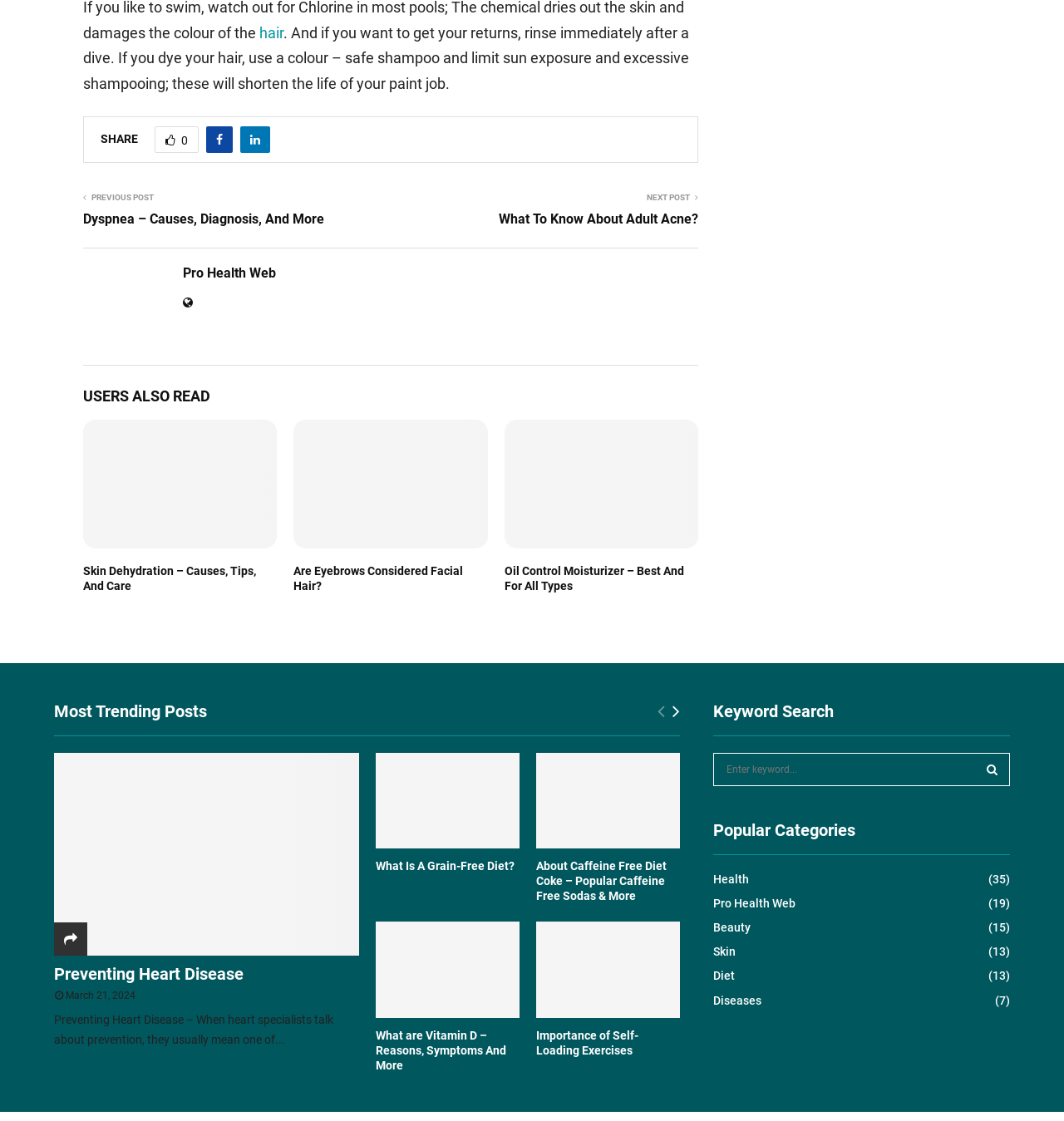What is the title of the website?
Carefully analyze the image and provide a detailed answer to the question.

The title of the website is 'Pro Health Web', which is a health-related website that provides various articles and information on health topics.